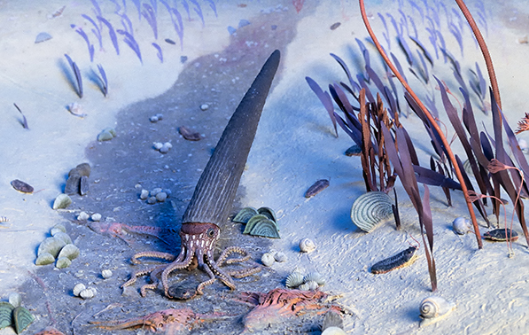Create an extensive and detailed description of the image.

This diorama depicts a vibrant Silurian marine ecosystem, showcasing a nautiloid, a prehistoric marine creature, prominently featured in the foreground. The nautiloid, with its elongated, spiral shell, is surrounded by various marine life including crinoid stems, small mollusks, and crustaceans, all contributing to the dynamic and diverse habitat of the era. The environment is enriched with delicate aquatic plants swaying gently, suggesting a lively underwater scene. The soft, muted colors and detailed textures illustrate the intricate interrelationship between these ancient species, providing a glimpse into the rich biodiversity that existed millions of years ago in the Silurian seas.